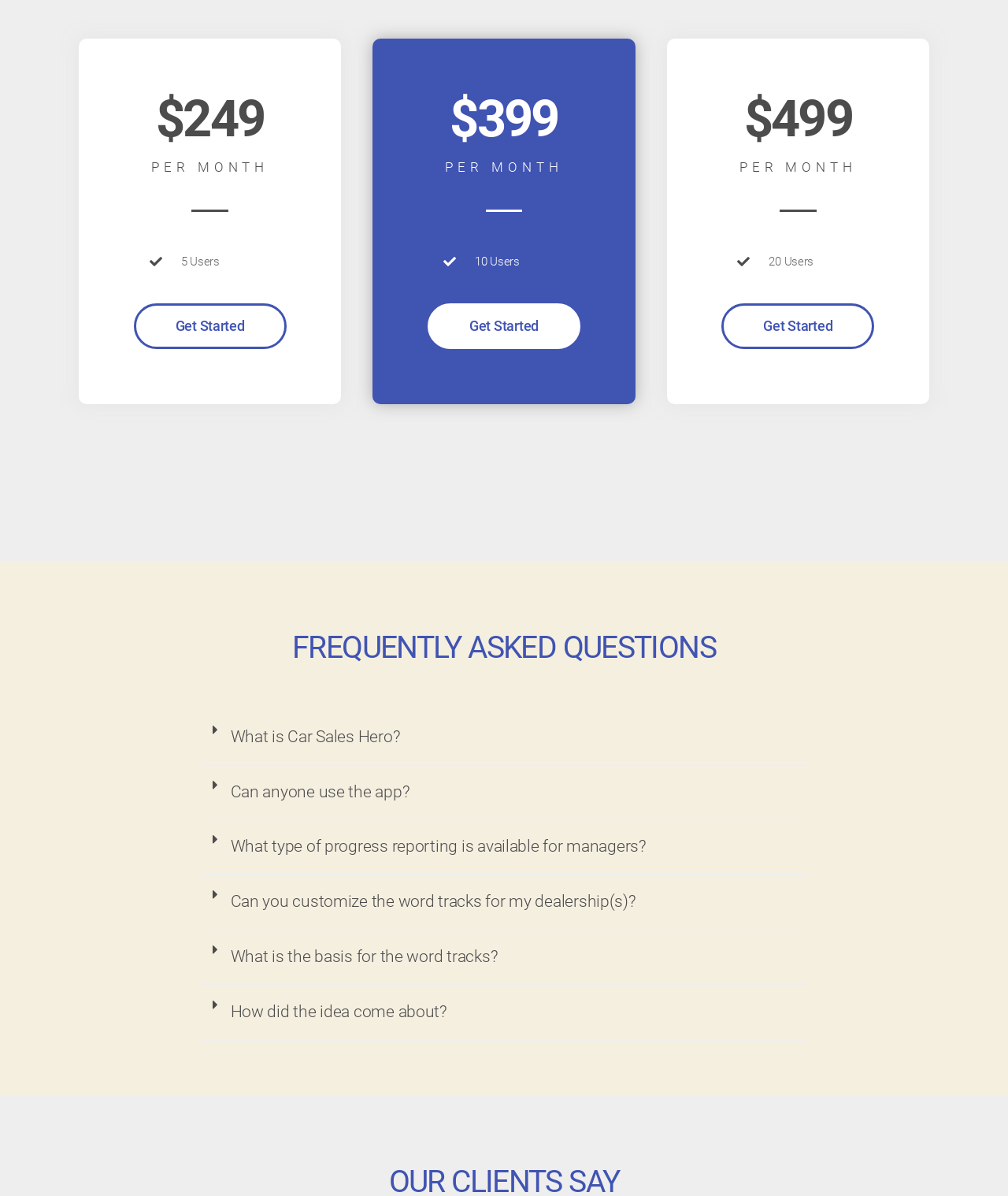Please answer the following query using a single word or phrase: 
How many pricing plans are available?

3